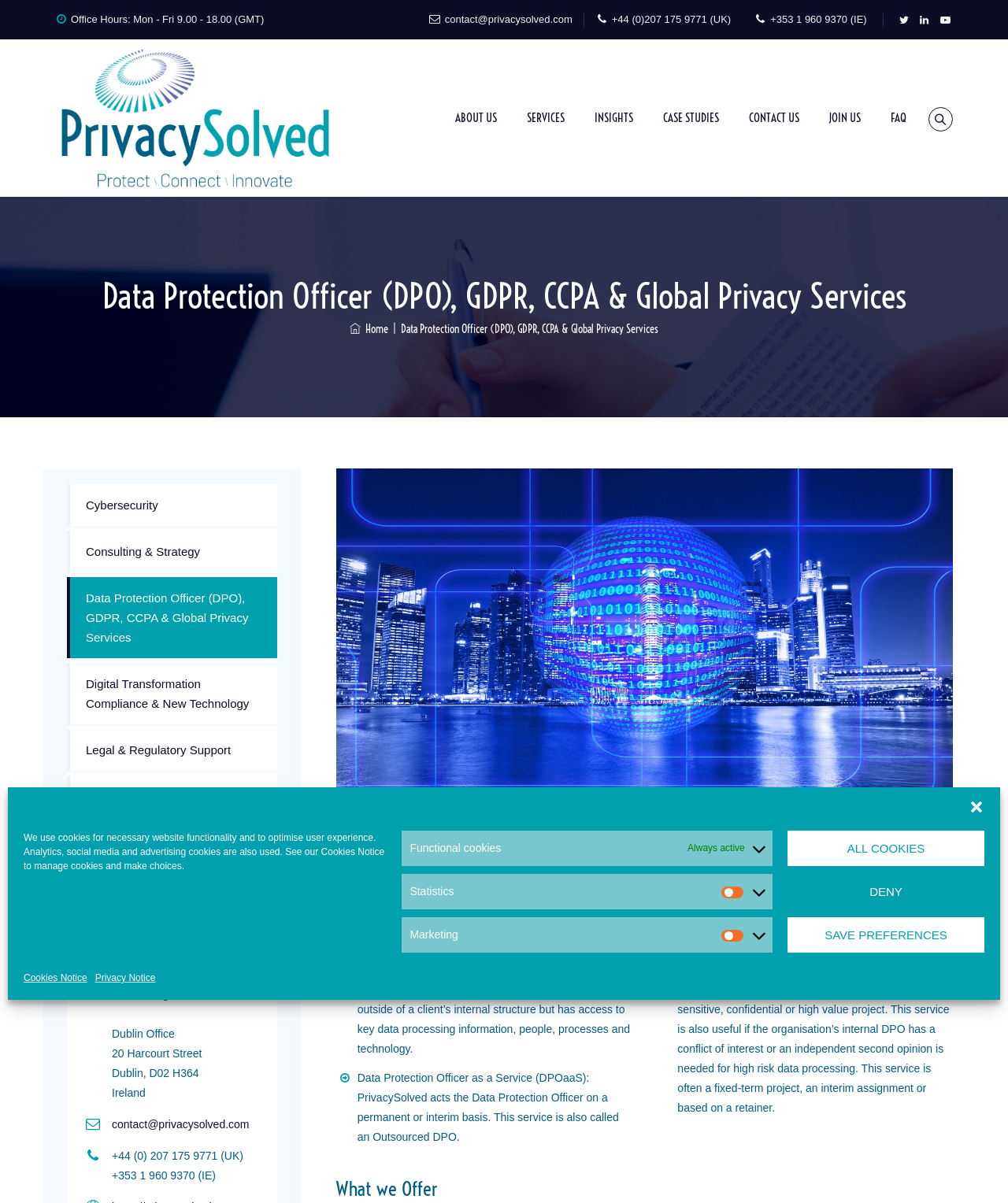What is the contact email address?
Please respond to the question with a detailed and well-explained answer.

I found the contact email address by looking at the contact information section at the bottom of the webpage. The email address 'contact@privacysolved.com' is clearly displayed, allowing users to contact the company via email.